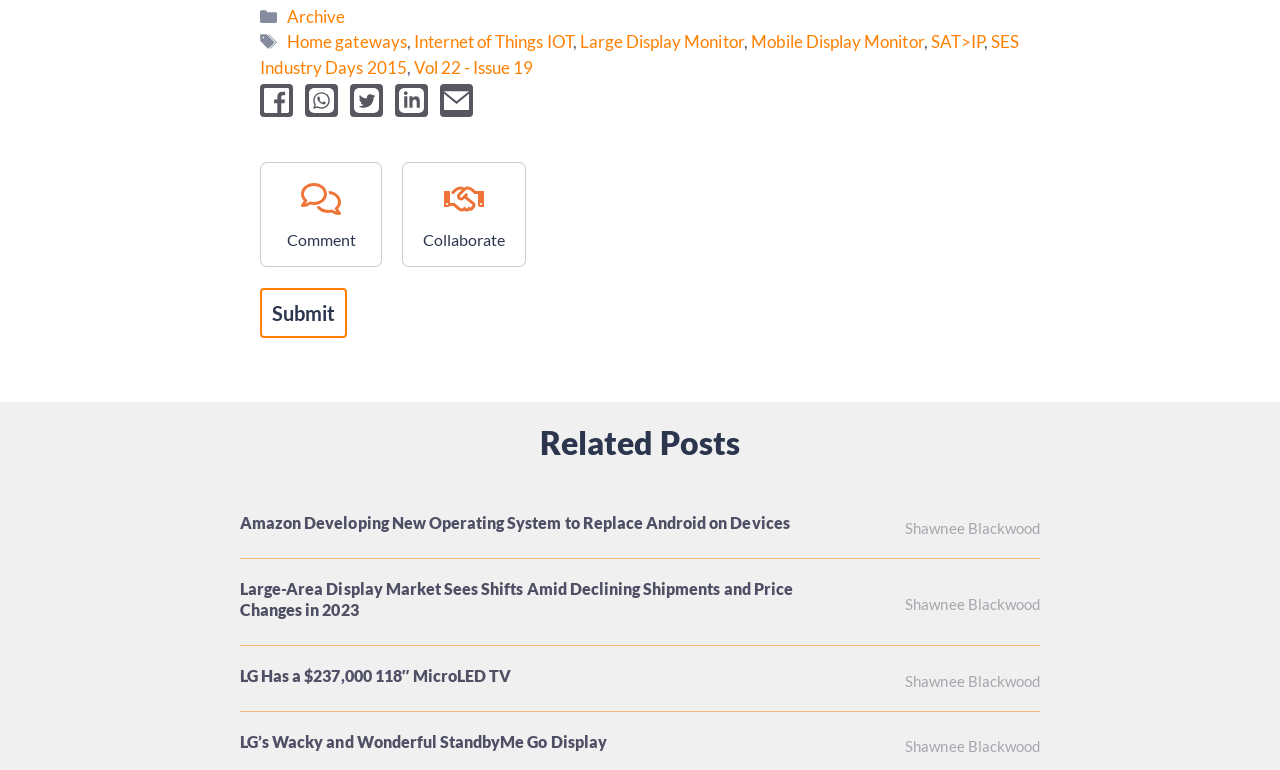Locate the bounding box coordinates for the element described below: "Vol 22 - Issue 19". The coordinates must be four float values between 0 and 1, formatted as [left, top, right, bottom].

[0.323, 0.074, 0.417, 0.101]